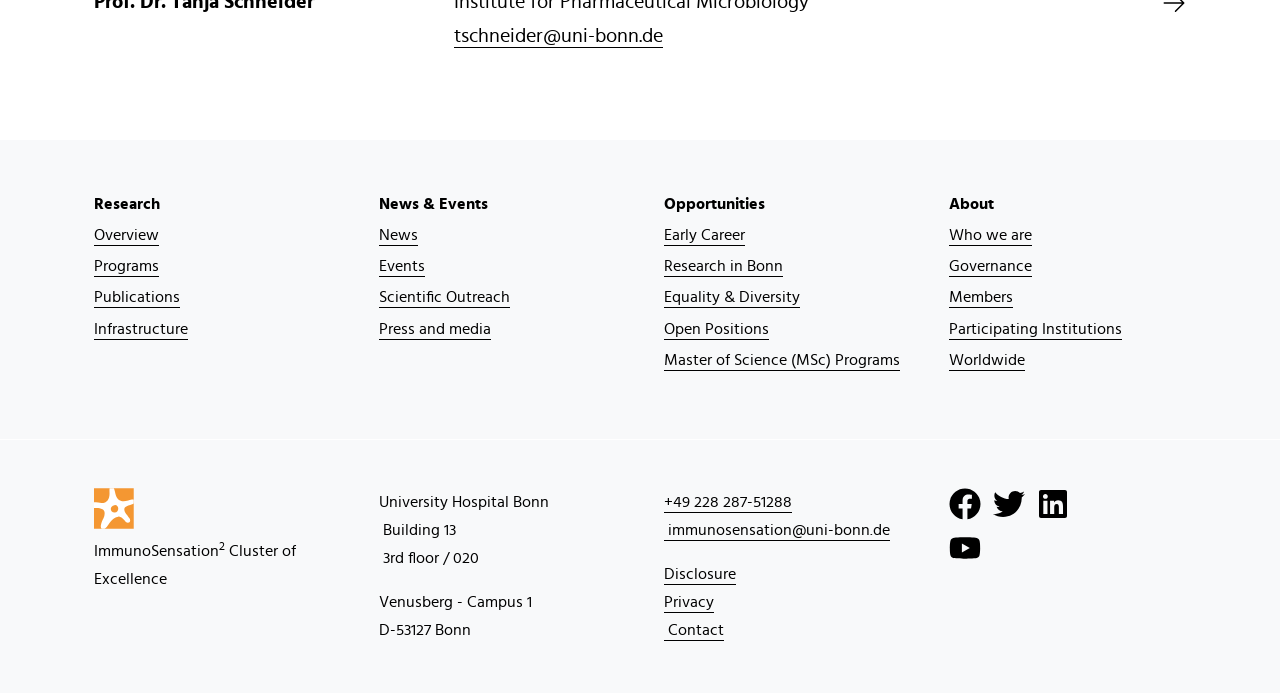Identify the bounding box coordinates for the UI element that matches this description: "Participating Institutions".

[0.741, 0.452, 0.927, 0.497]